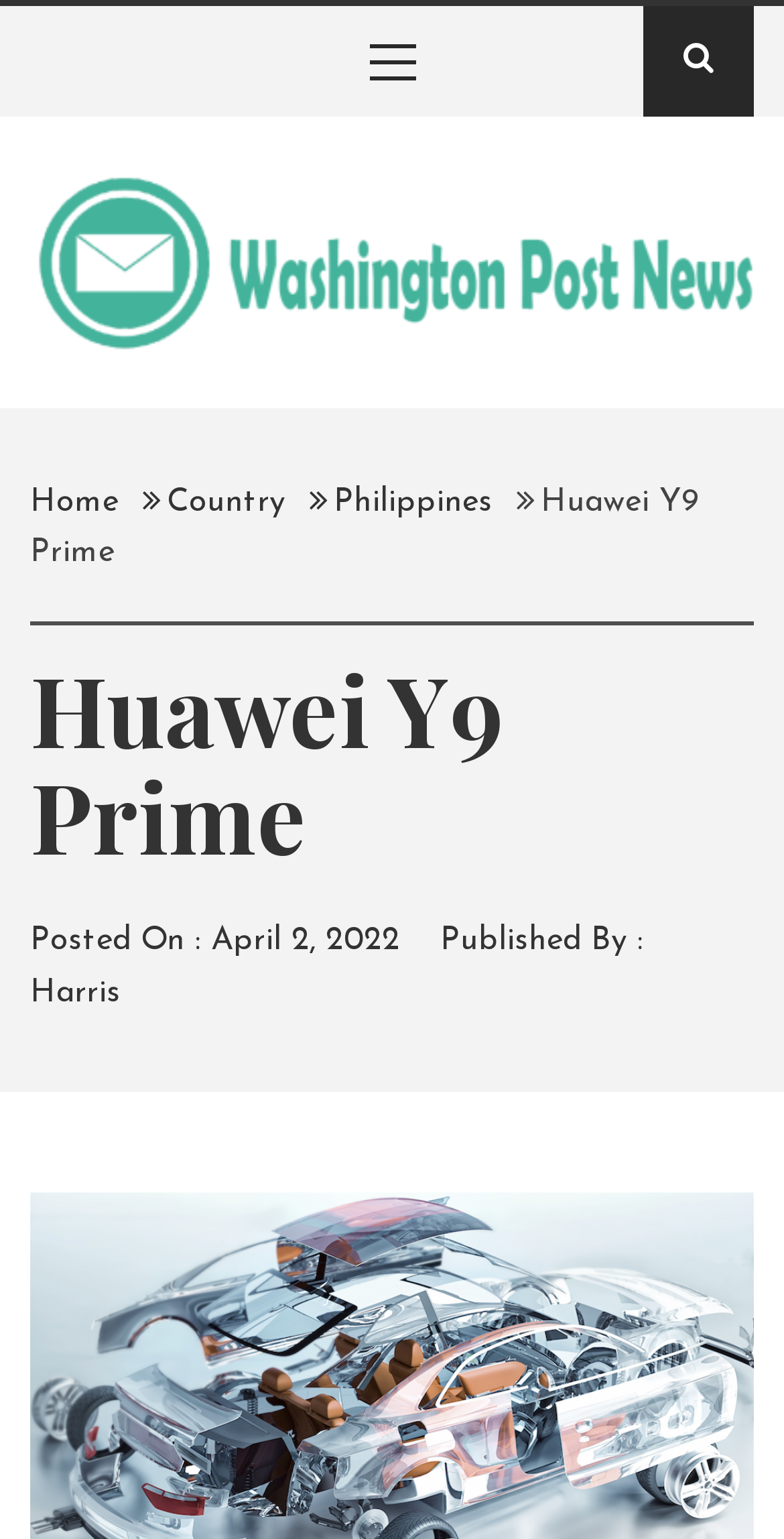Locate the bounding box coordinates of the segment that needs to be clicked to meet this instruction: "View Huawei Y9 Prime details".

[0.038, 0.426, 0.962, 0.564]